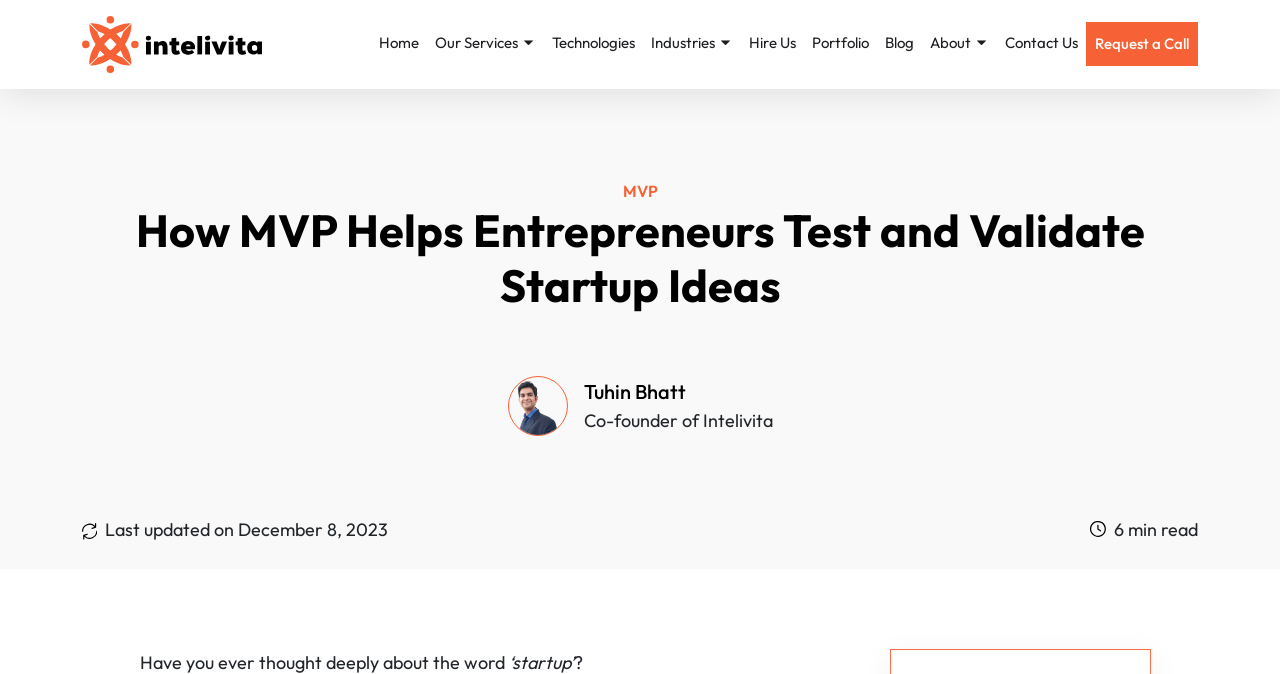Predict the bounding box of the UI element based on this description: "Request a Call".

[0.848, 0.032, 0.936, 0.098]